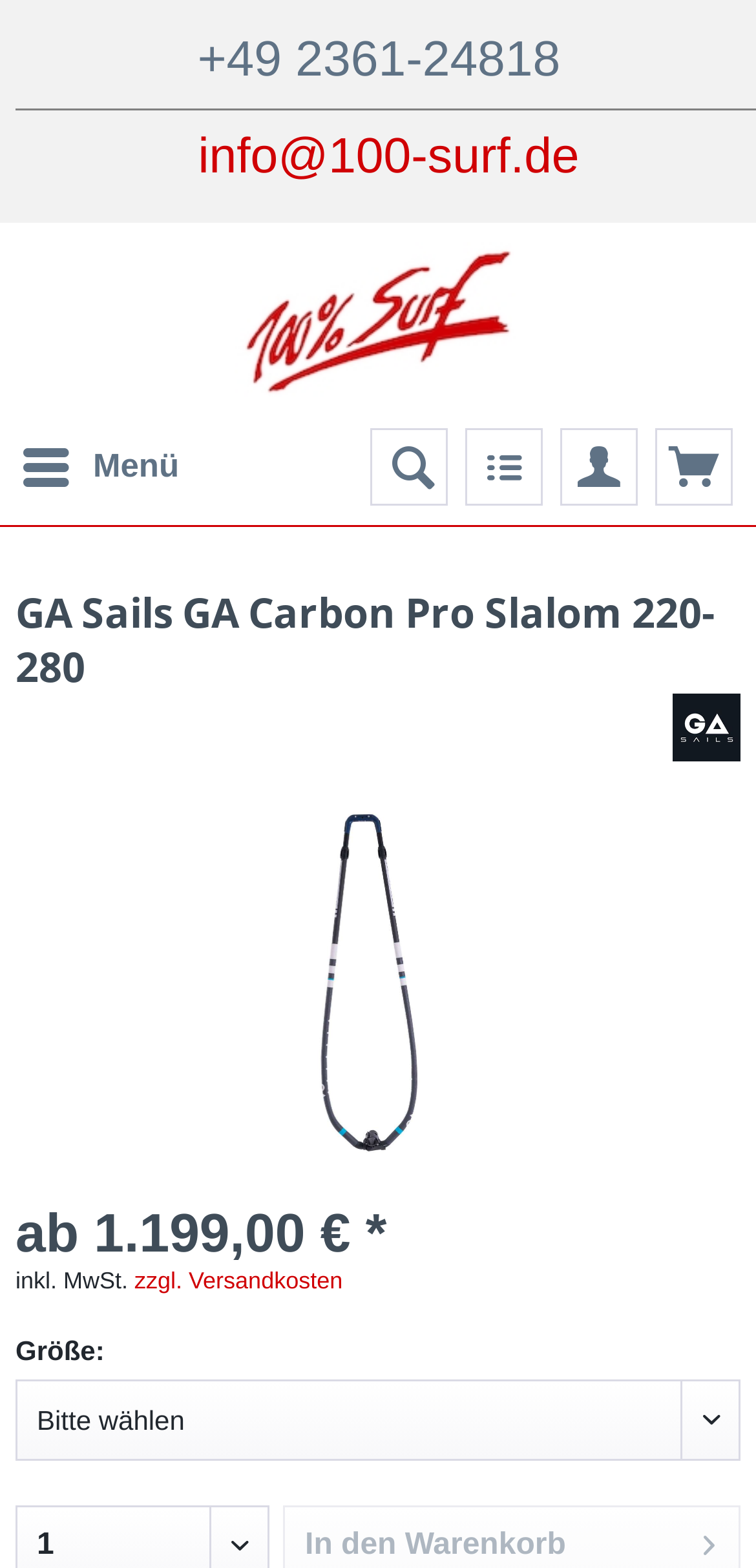Determine the bounding box coordinates of the region to click in order to accomplish the following instruction: "Go to the start page". Provide the coordinates as four float numbers between 0 and 1, specifically [left, top, right, bottom].

[0.31, 0.154, 0.69, 0.253]